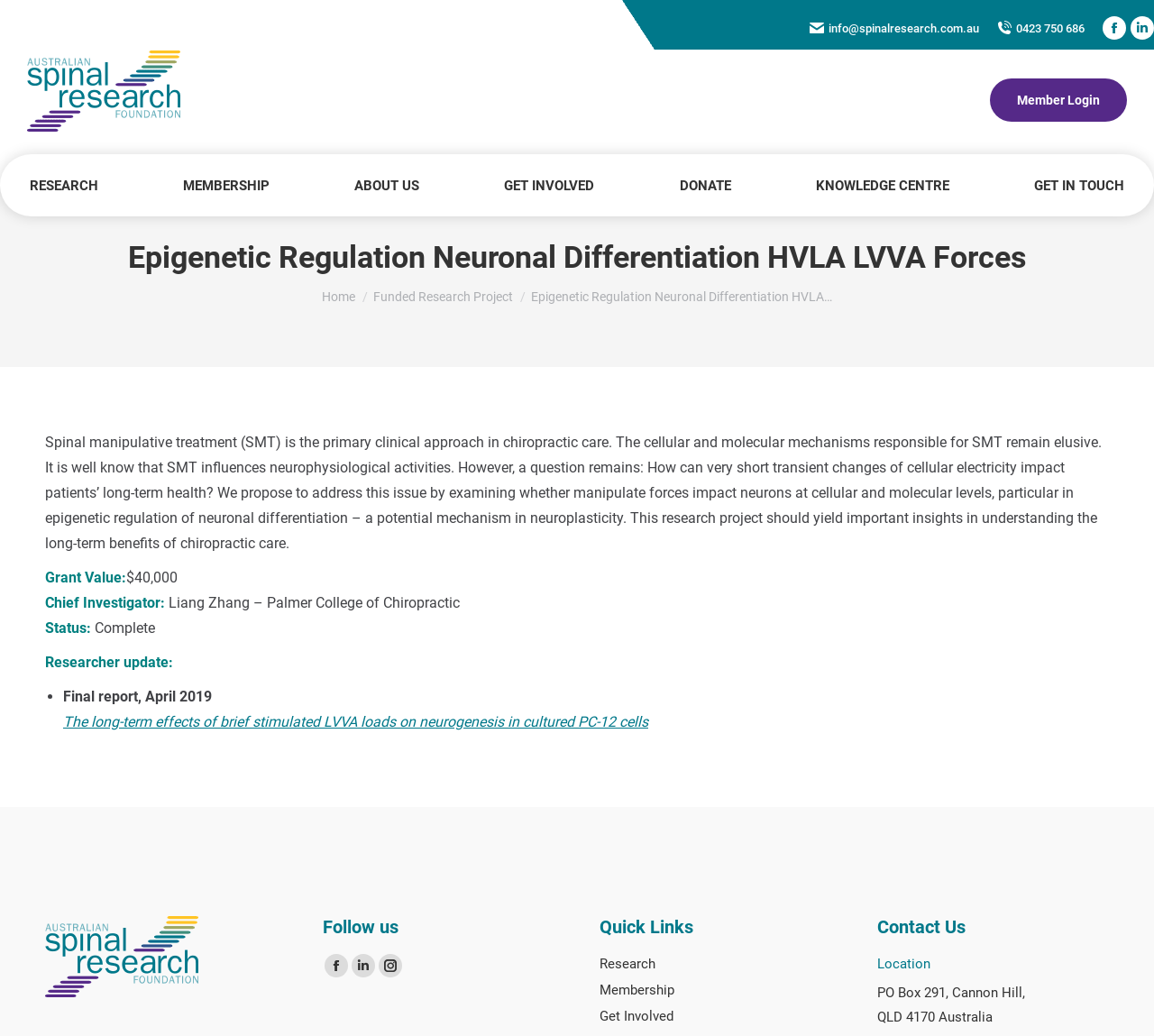What is the main heading of this webpage? Please extract and provide it.

Epigenetic Regulation Neuronal Differentiation HVLA LVVA Forces